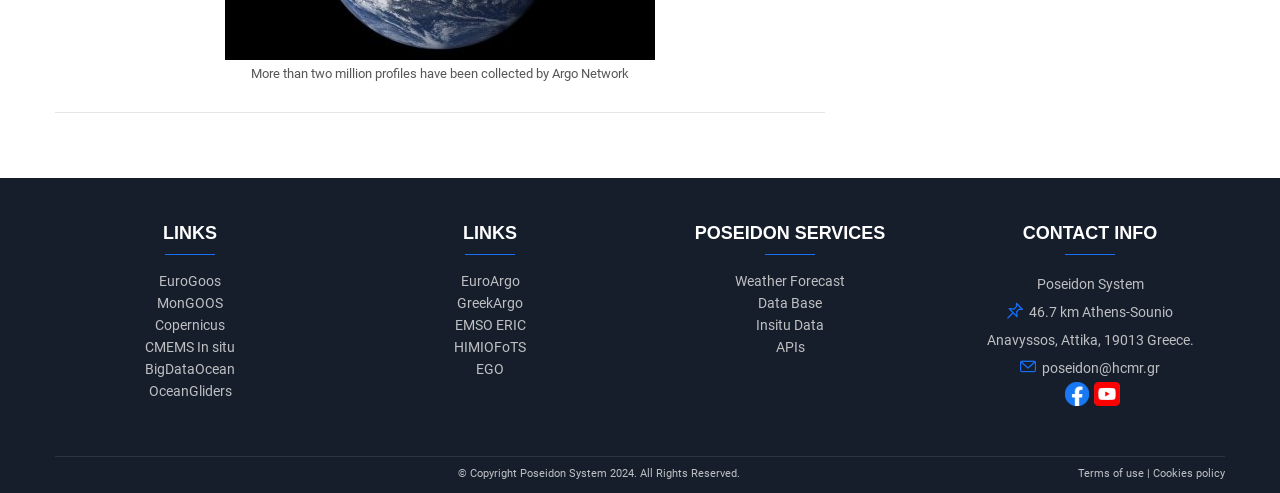Please examine the image and answer the question with a detailed explanation:
What is the name of the system that collected more than two million profiles?

I read the text at the top of the page, which states 'More than two million profiles have been collected by Argo Network'.